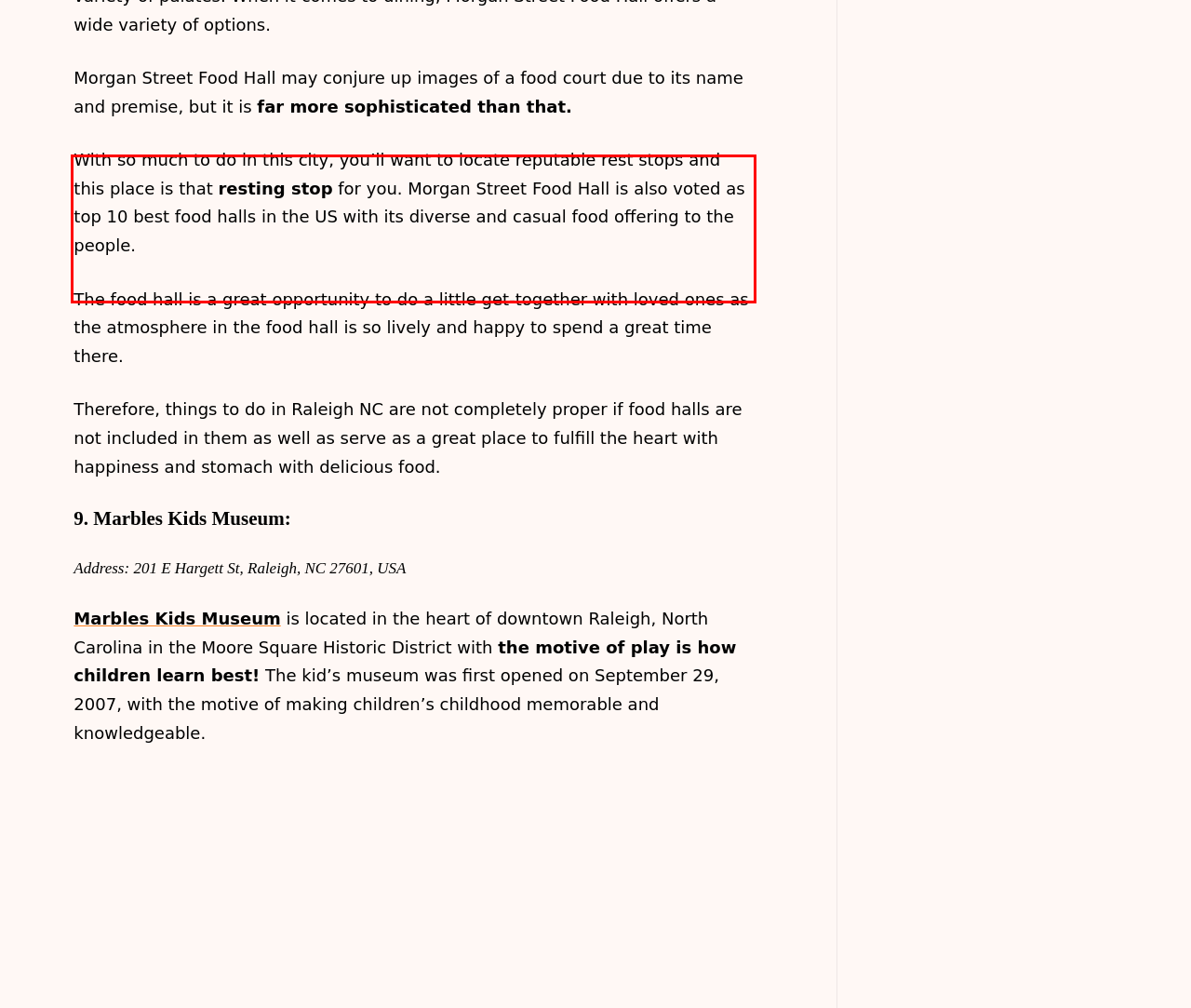Please examine the screenshot of the webpage and read the text present within the red rectangle bounding box.

A place has so much to tell if the people are ready to hear about it just like the things to do in Raleigh NC have. There are so many places in Raleigh North Carolina that are beautiful as well as one that wants to learn more about them. Raleigh, North Carolina is one that serves as a beautiful place to live and explore.